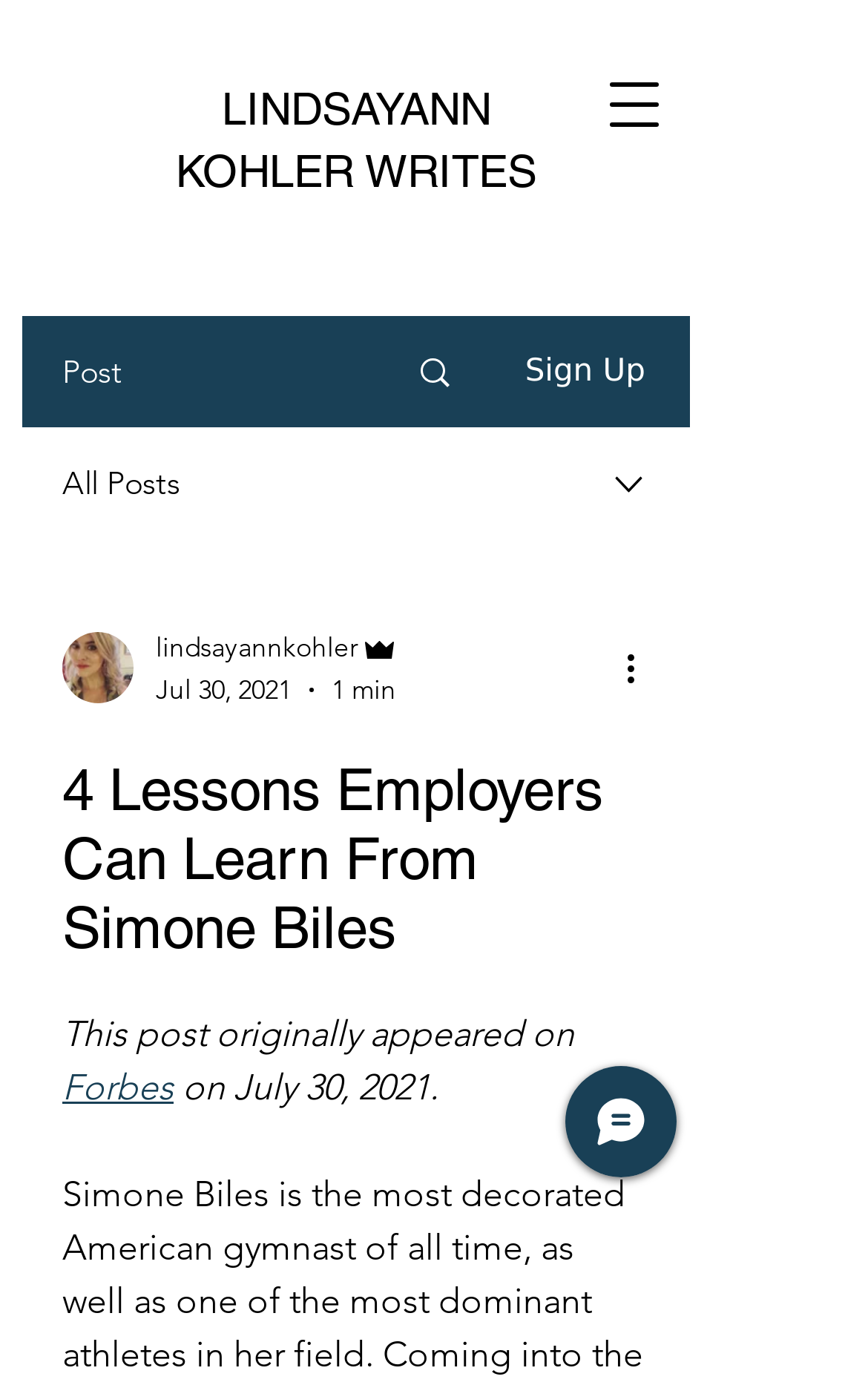Who is the author of this post?
Give a single word or phrase answer based on the content of the image.

LINDSAYANN KOHLER